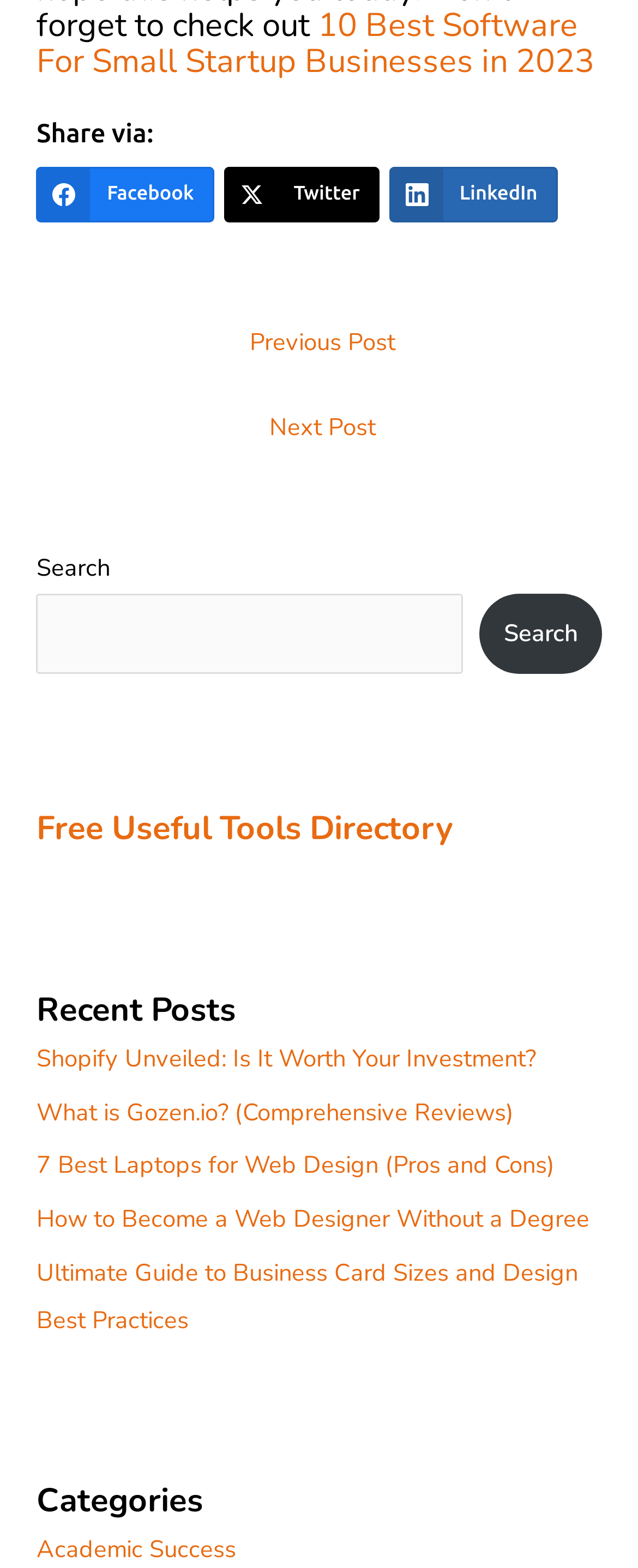What is the category of the post 'Shopify Unveiled: Is It Worth Your Investment?'?
Carefully analyze the image and provide a detailed answer to the question.

The post 'Shopify Unveiled: Is It Worth Your Investment?' is listed under the 'Recent Posts' section, and its category can be found at the bottom of the webpage, which is 'Academic'.